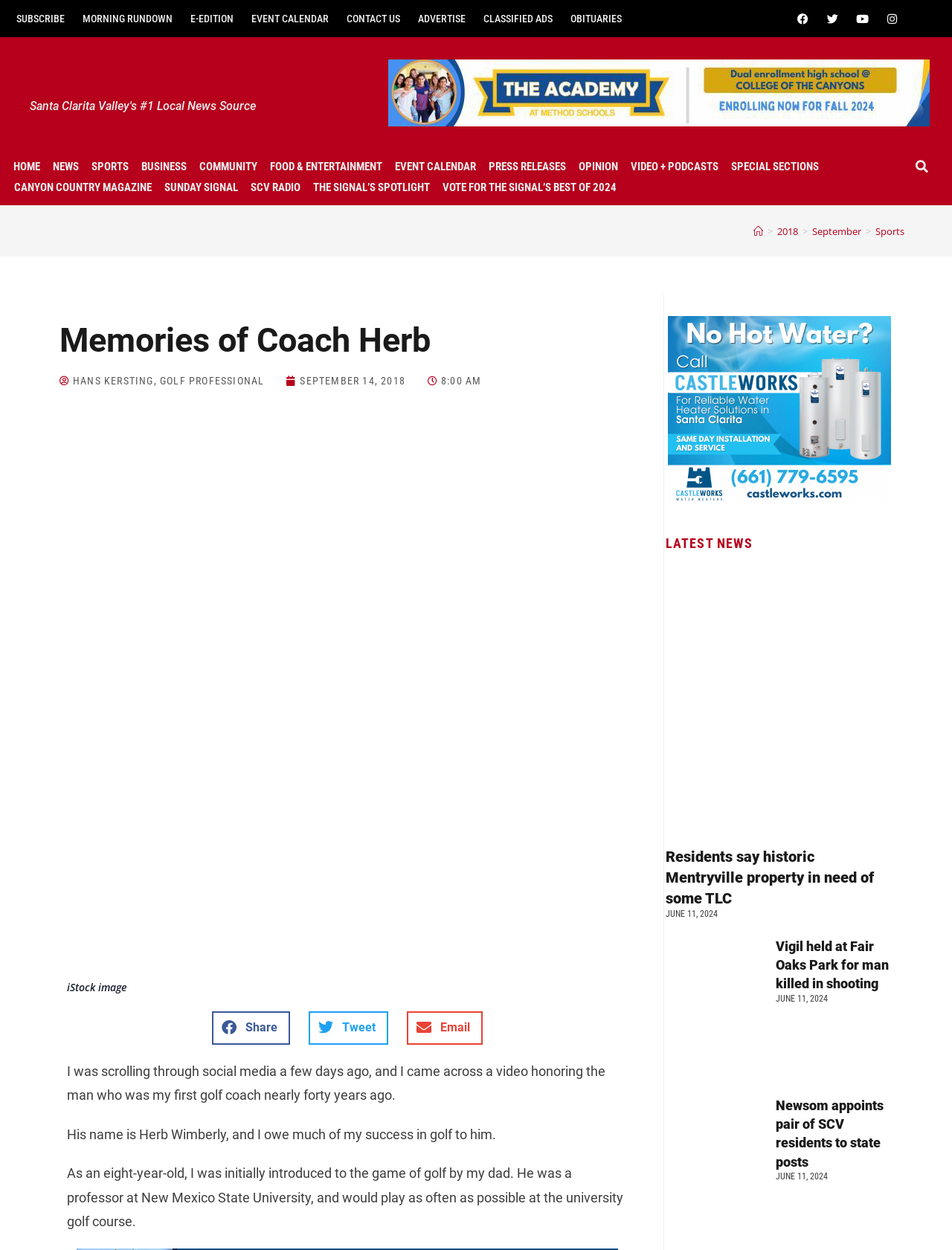Illustrate the webpage's structure and main components comprehensively.

This webpage is a news article from the Santa Clarita Valley's #1 Local News Source. At the top, there are several links to different sections of the website, including "SUBSCRIBE", "MORNING RUNDOWN", "E-EDITION", and more. Below these links, there are social media icons for Facebook, Twitter, Youtube, and Instagram.

The main content of the webpage is an article titled "Memories of Coach Herb". The article is about the author's first golf coach, Herb Wimberly, and how he owes much of his success in golf to him. The article includes several paragraphs of text, as well as a figure with an iStock image and a caption.

To the right of the article, there is a search bar with a "Search" button. Below the search bar, there is a navigation section with breadcrumbs, showing the current location of the article within the website.

Further down the page, there are several news articles listed under the heading "LATEST NEWS". Each article has a link to the full story, as well as a heading and a publication date. The articles are arranged in a vertical list, with the most recent articles at the top.

There are also two advertisements on the page, one at the top and one in the middle of the page.